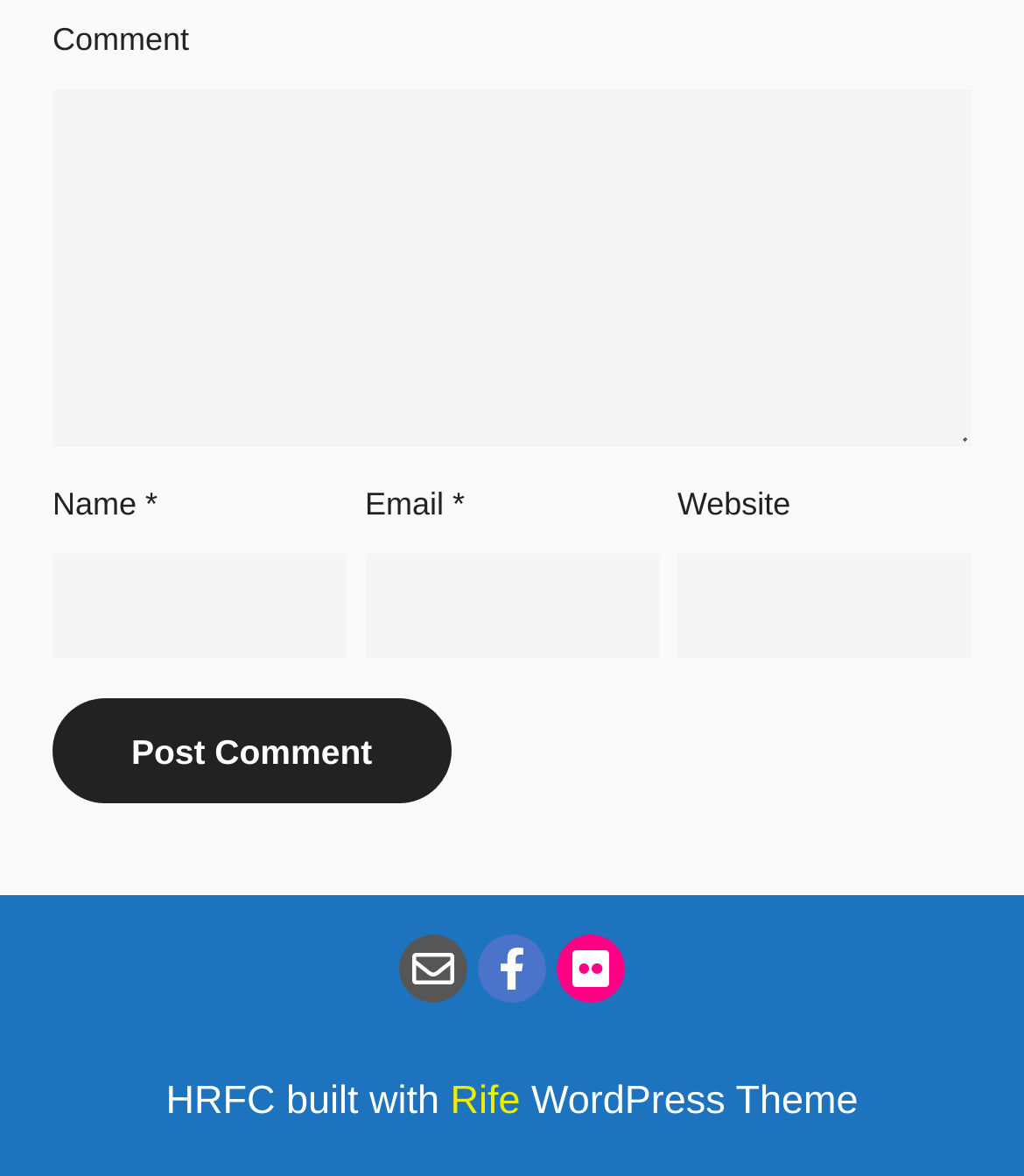Please mark the bounding box coordinates of the area that should be clicked to carry out the instruction: "Visit Rife".

[0.44, 0.739, 0.508, 0.776]